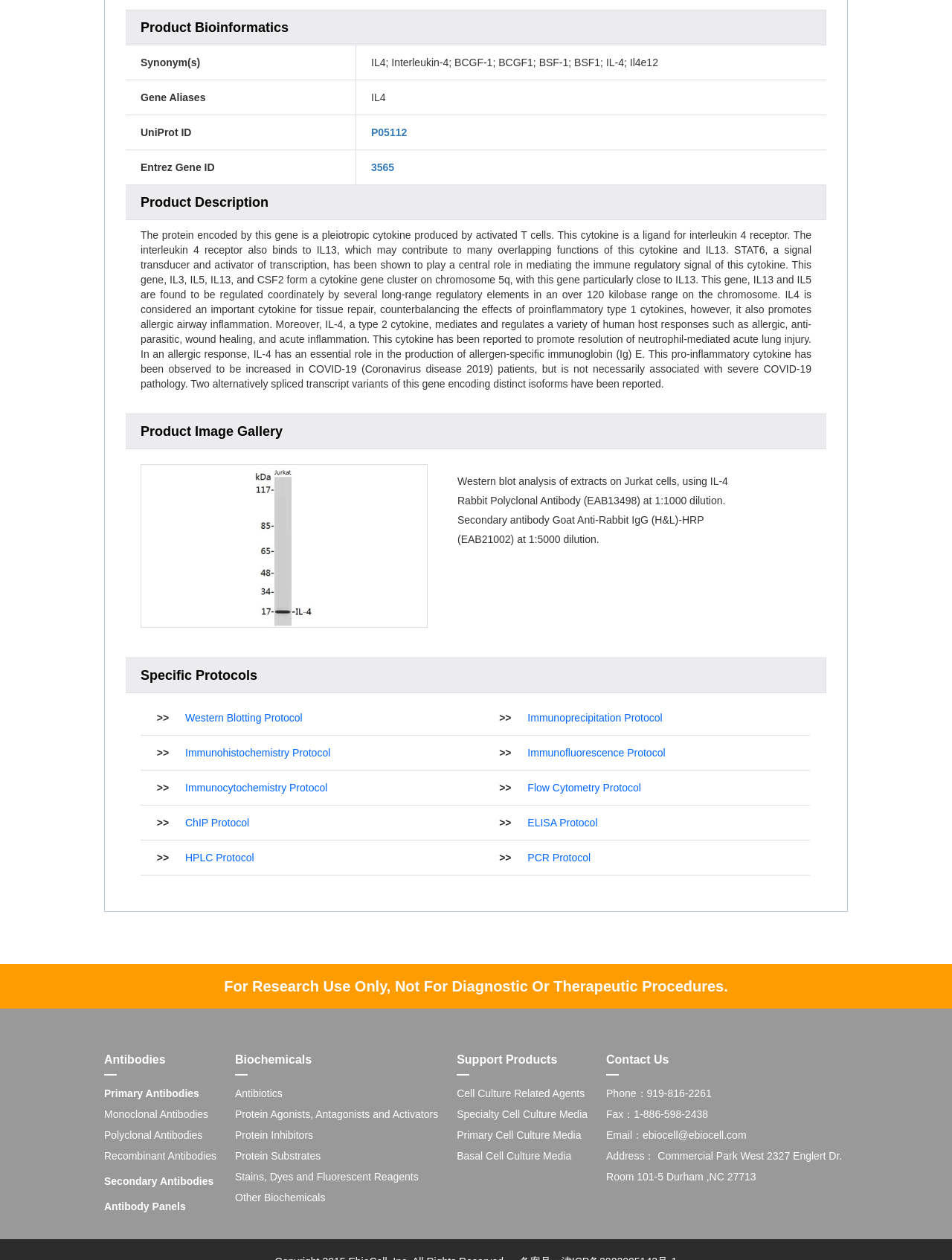Please reply to the following question using a single word or phrase: 
What is the product description?

The protein encoded by this gene is a pleiotropic cytokine produced by activated T cells.